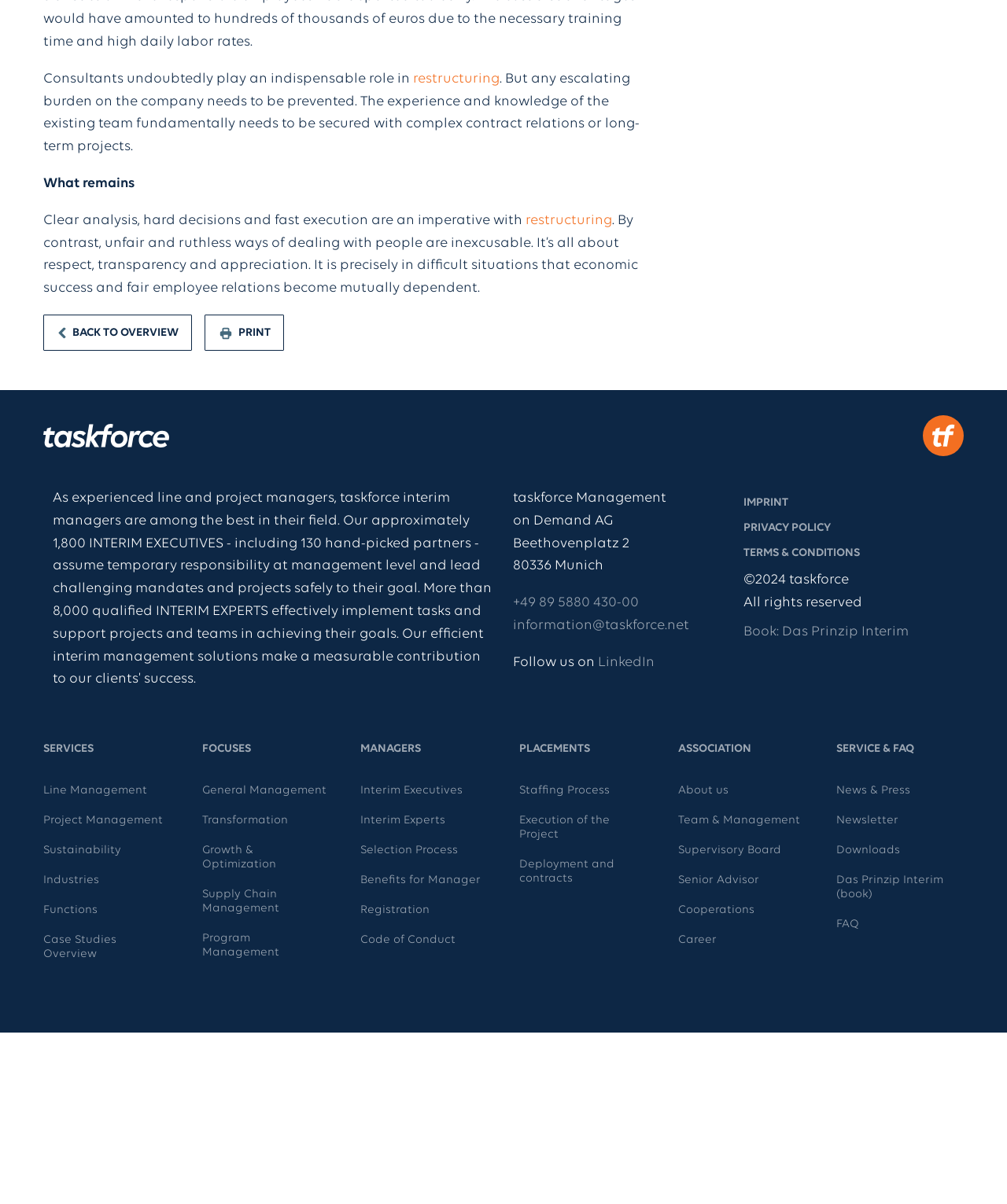Identify the bounding box for the UI element that is described as follows: "Functions".

[0.043, 0.747, 0.169, 0.766]